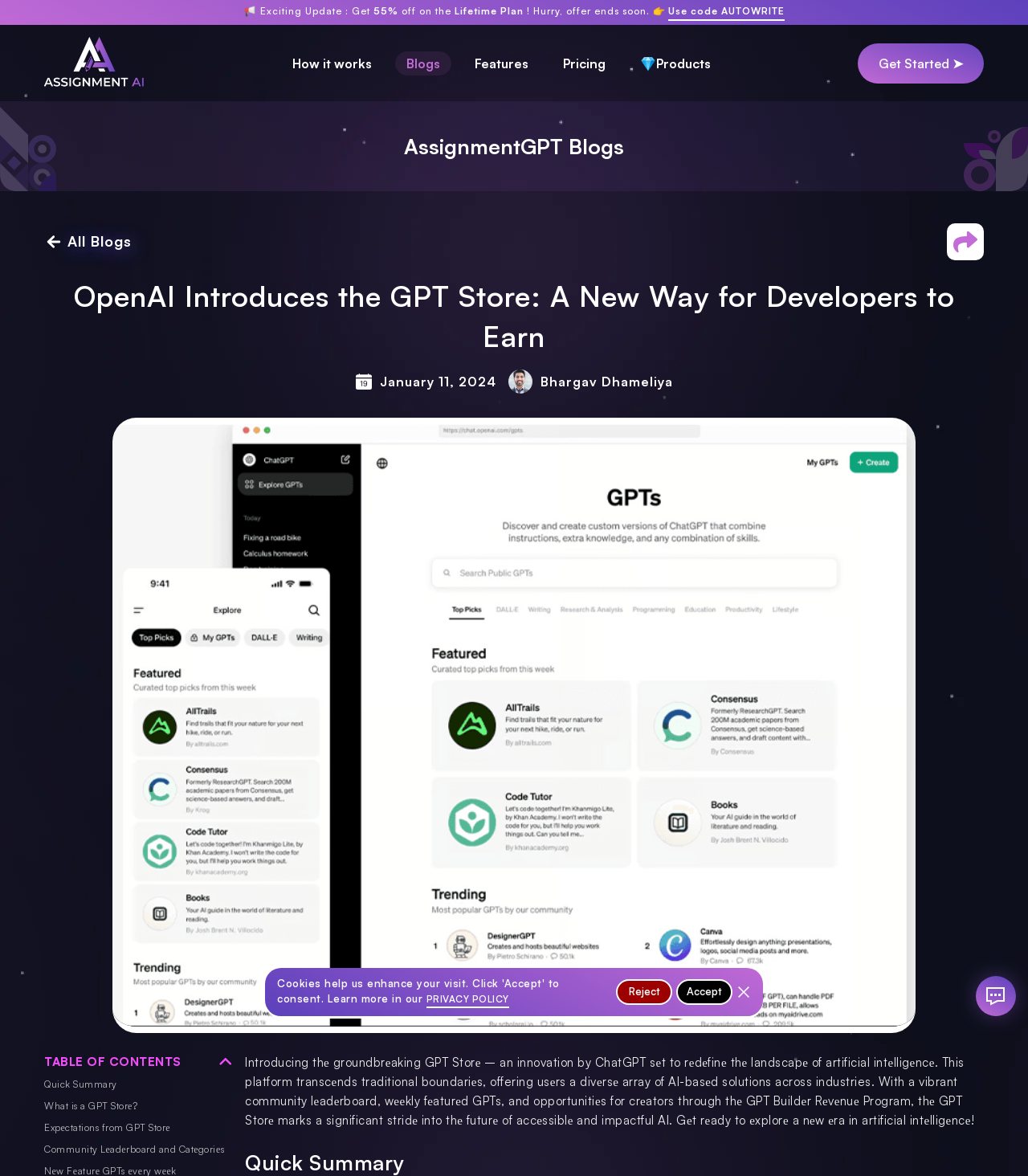Highlight the bounding box coordinates of the element you need to click to perform the following instruction: "Read more about 'If Open Source is Free, why does CanTrust charge to run it?'."

None